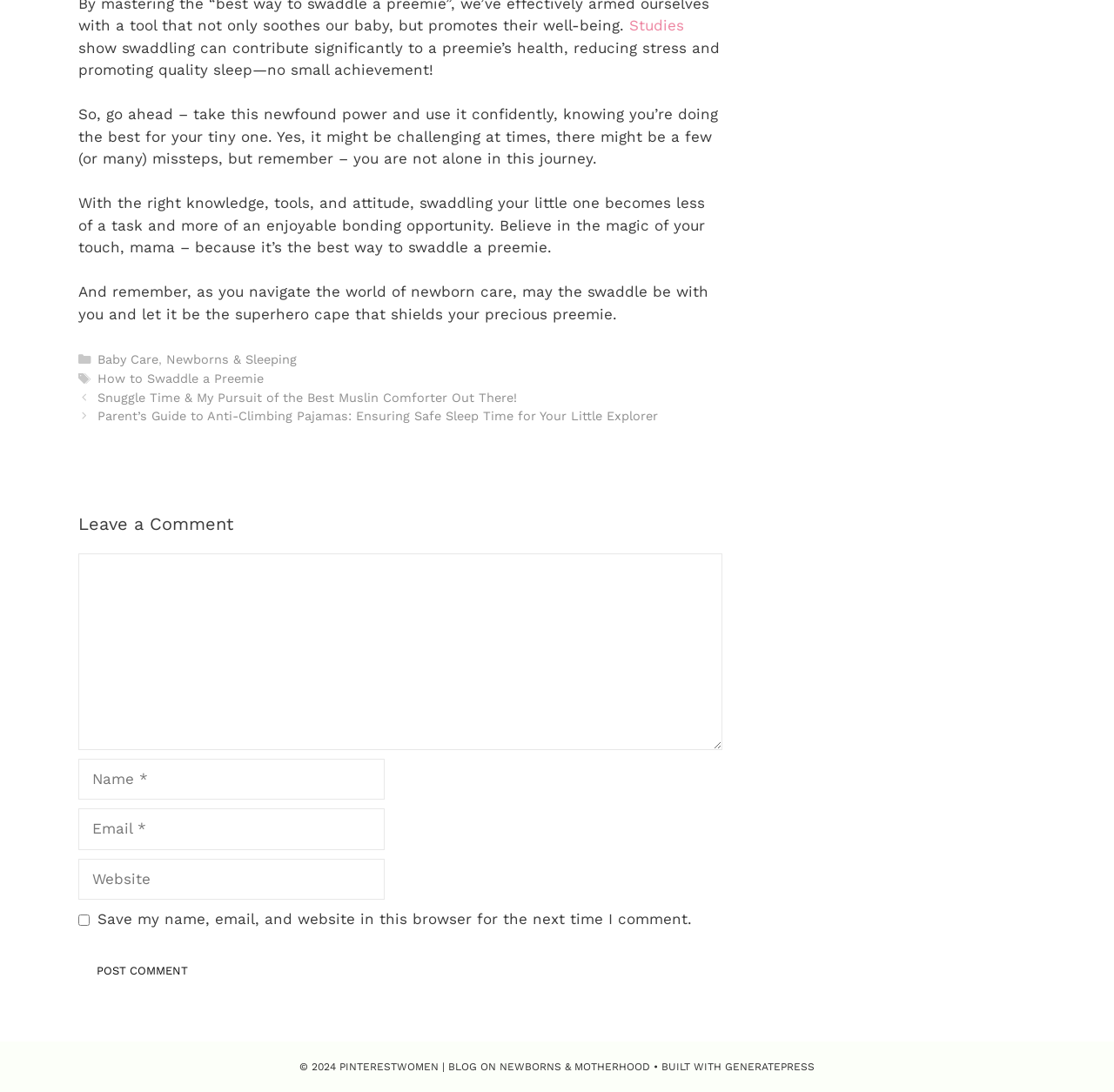Identify the bounding box of the UI component described as: "Studies".

[0.565, 0.015, 0.614, 0.031]